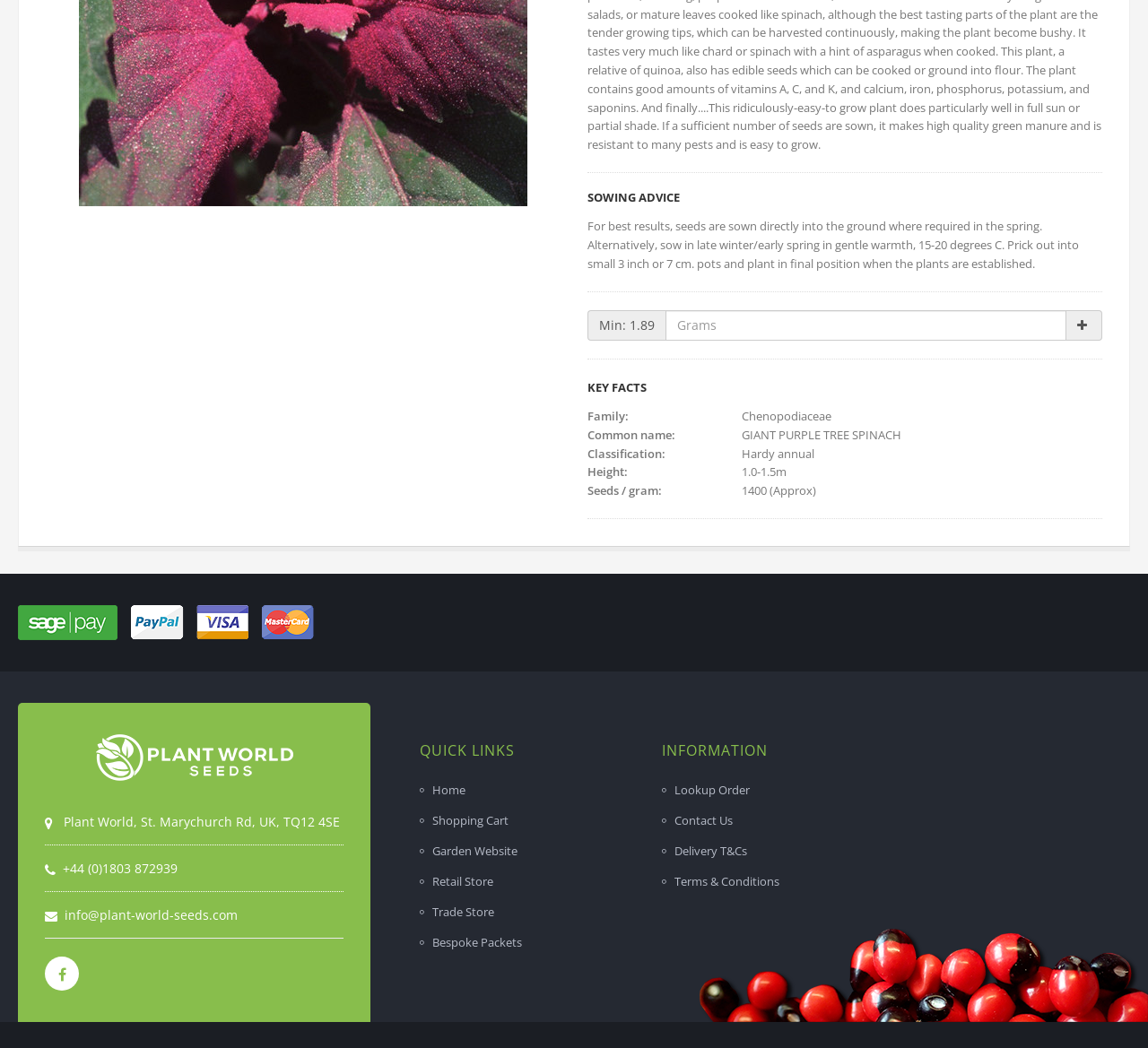Provide the bounding box coordinates for the UI element that is described by this text: "Terms & Conditions". The coordinates should be in the form of four float numbers between 0 and 1: [left, top, right, bottom].

[0.577, 0.827, 0.768, 0.856]